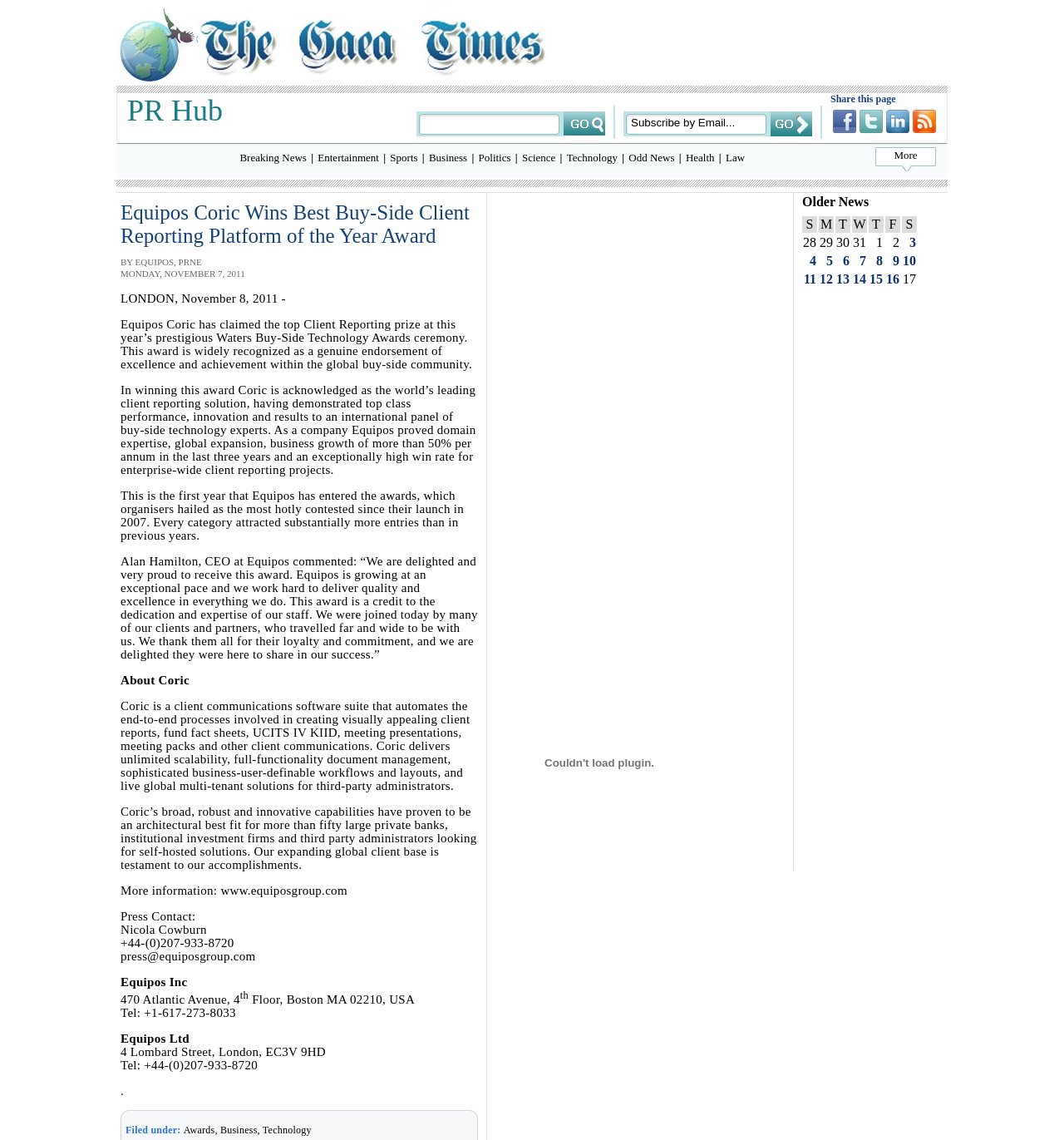Examine the image and give a thorough answer to the following question:
What award did Equipos Coric win?

I found the answer by reading the first sentence of the article, which states 'Equipos Coric Wins Best Buy-Side Client Reporting Platform of the Year Award'.